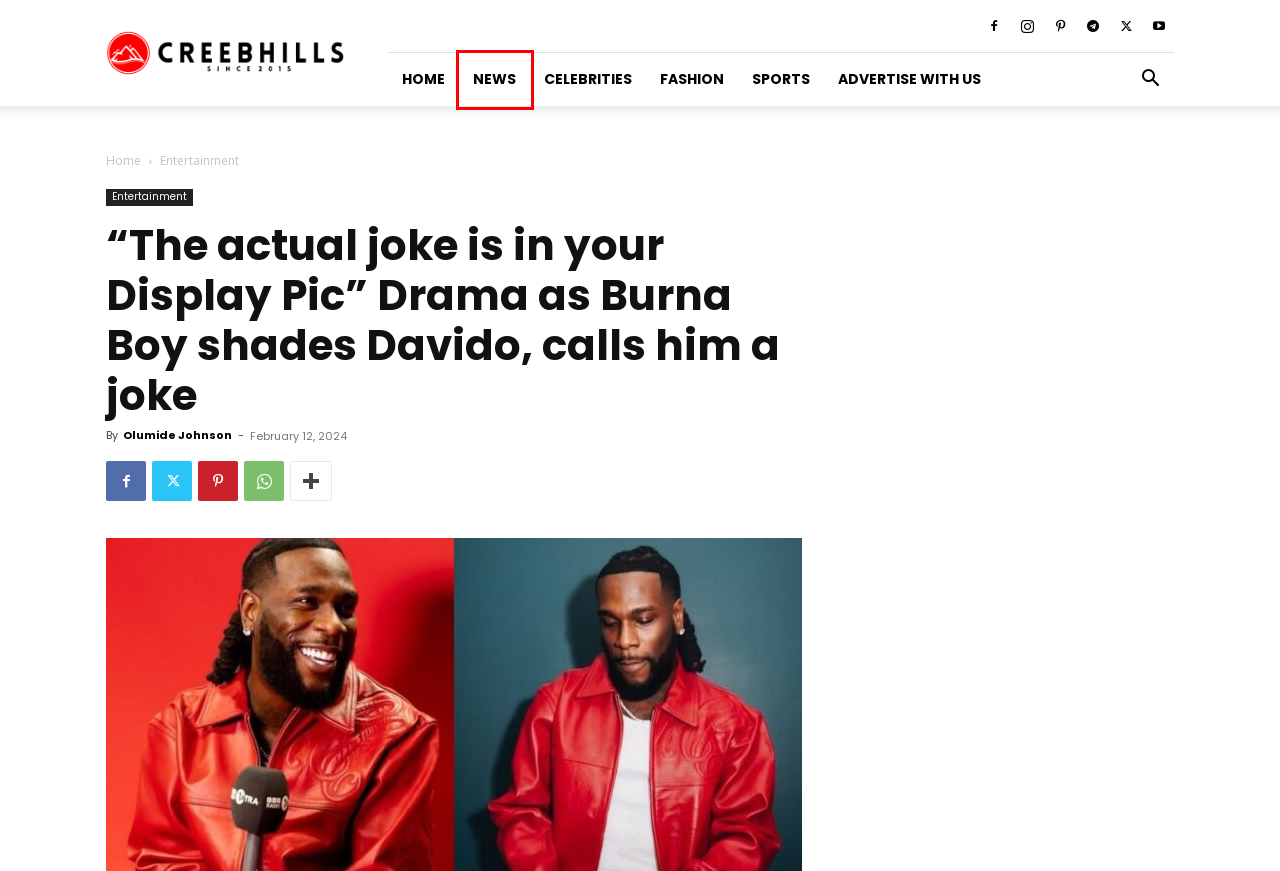Given a screenshot of a webpage with a red bounding box, please pick the webpage description that best fits the new webpage after clicking the element inside the bounding box. Here are the candidates:
A. Entertainment News - Latest Naija Entertainment Updates | CreebHills
B. Get Latest Naija News and Happenings Here & Naija News | CreebHills
C. Sports | CreebHills
D. Fashion and Style | CreebHills
E. CreebHills | Advertise With Us
F. CreebHills | Nigerian Celebrity News, Fashion, Music, and Sports
G. Celebrities News & Updates | CreebHills
H. Olumide Johnson | CreebHills

B